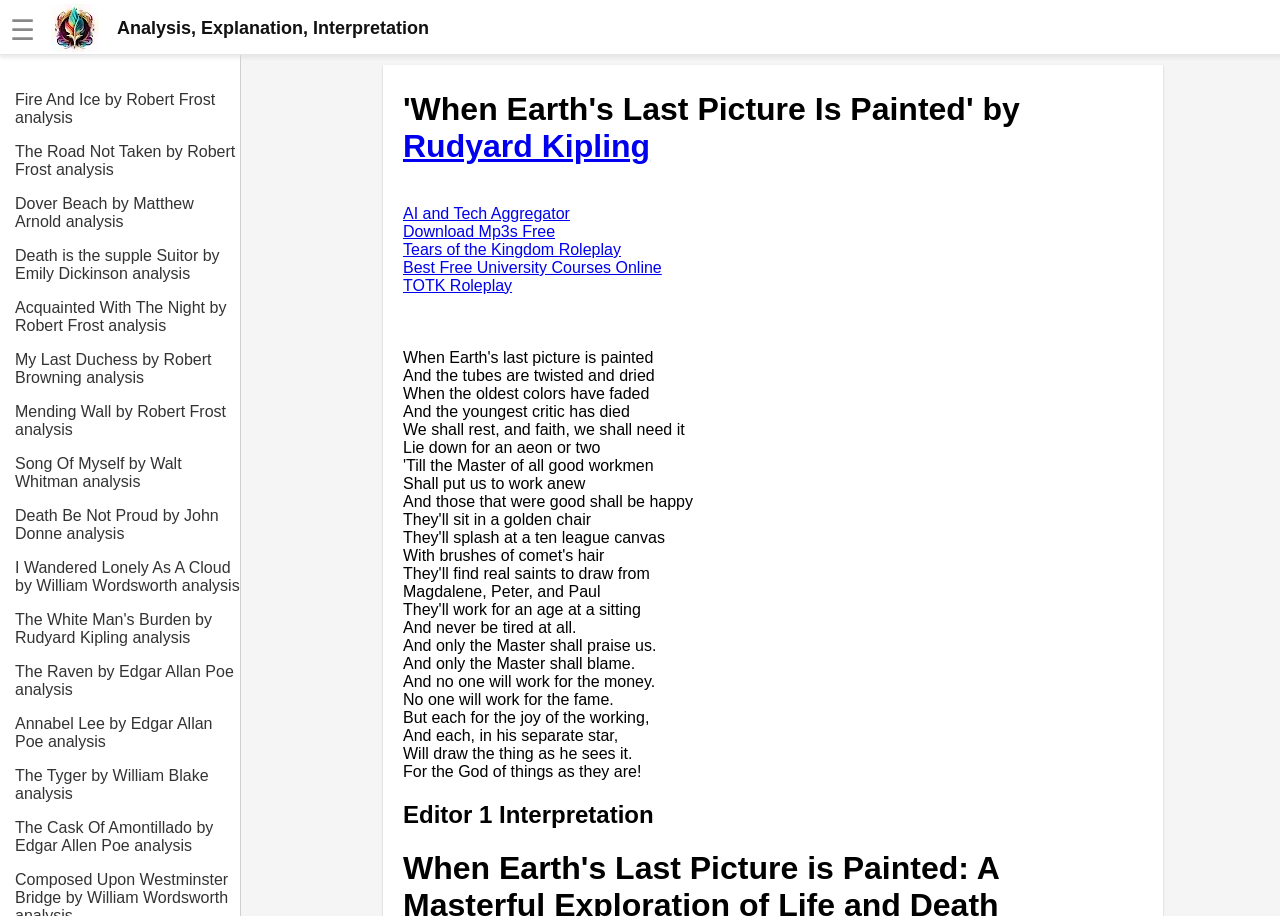Can you specify the bounding box coordinates of the area that needs to be clicked to fulfill the following instruction: "View the interpretation of 'When Earth's Last Picture Is Painted' by Rudyard Kipling"?

[0.315, 0.1, 0.893, 0.181]